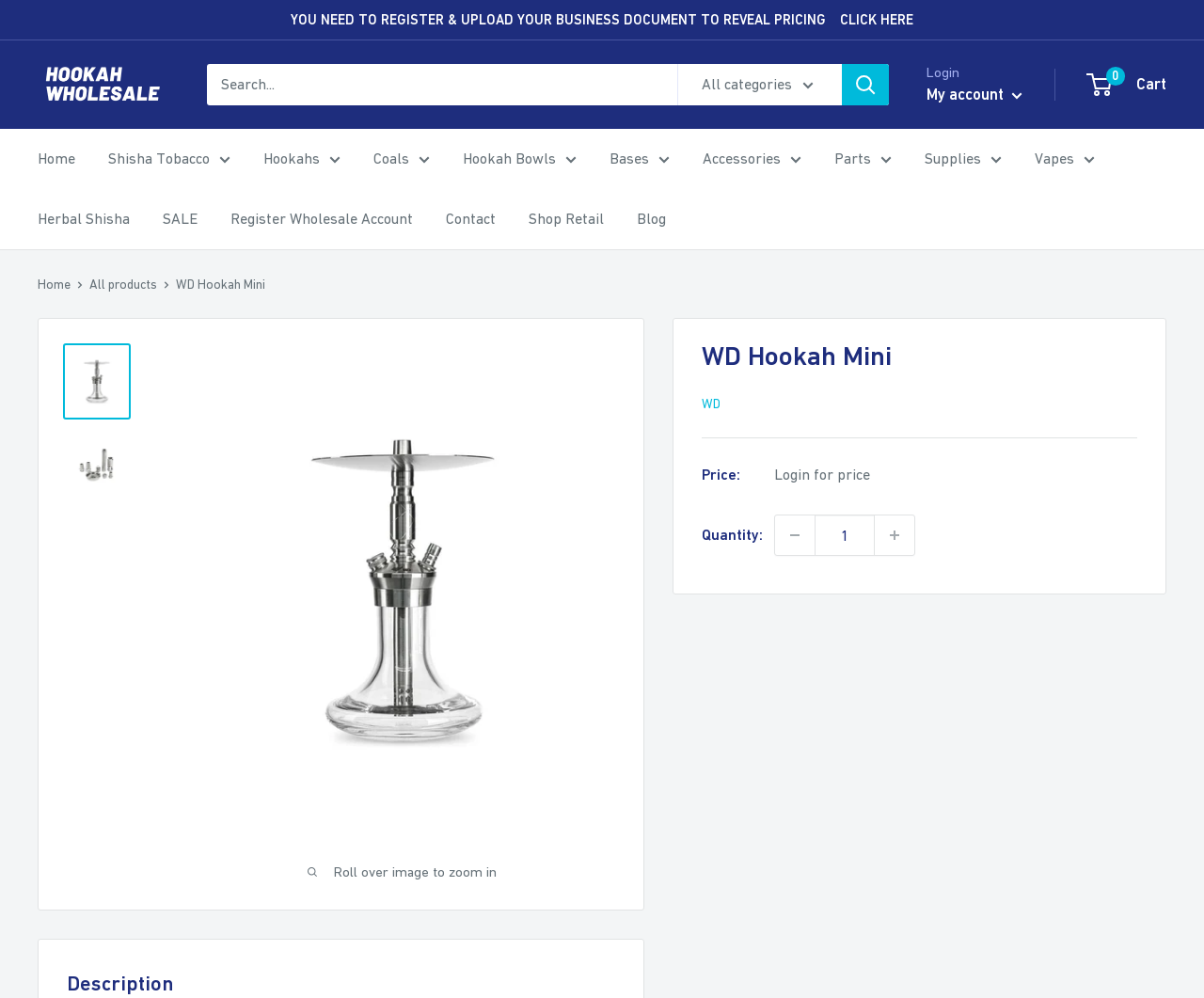Given the description "input value="1" aria-label="Quantity" name="quantity" value="1"", provide the bounding box coordinates of the corresponding UI element.

[0.677, 0.517, 0.727, 0.556]